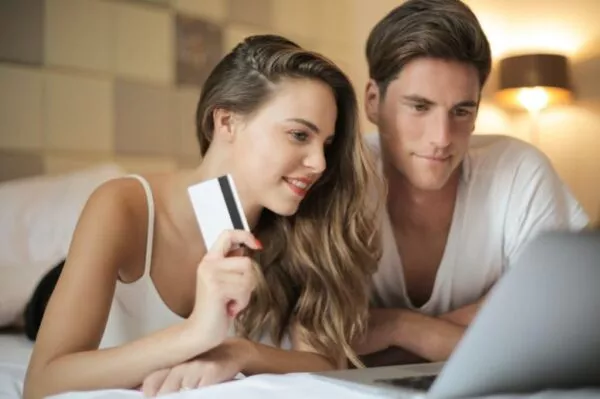What is the atmosphere in the room?
Please ensure your answer to the question is detailed and covers all necessary aspects.

The soft, warm lighting in the room creates a cozy atmosphere, emphasizing the intimate and relaxed nature of their shopping experience. This suggests that the couple is comfortable and at ease while engaging in online shopping.